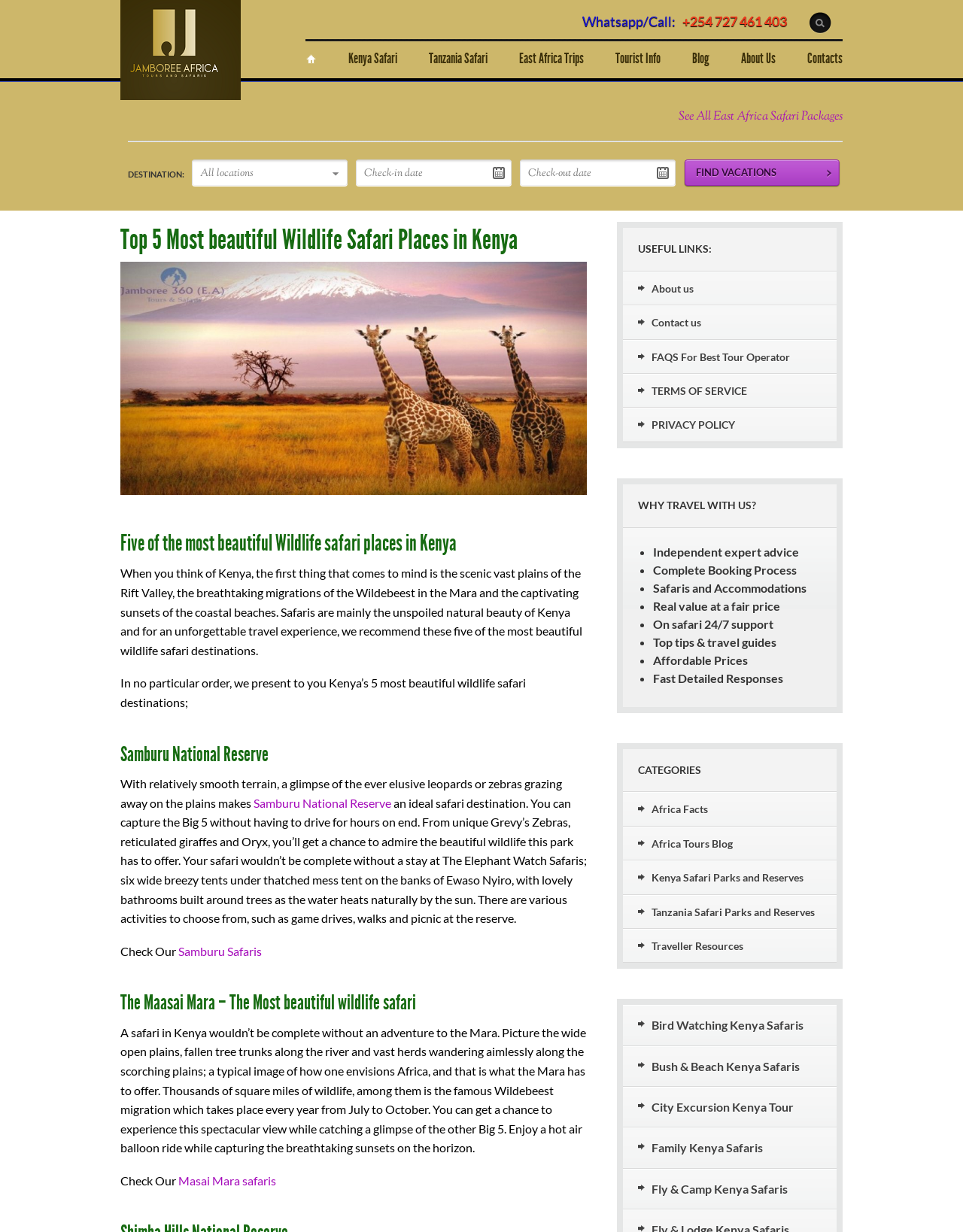Find the bounding box coordinates corresponding to the UI element with the description: "Bird Watching Kenya Safaris". The coordinates should be formatted as [left, top, right, bottom], with values as floats between 0 and 1.

[0.662, 0.826, 0.834, 0.839]